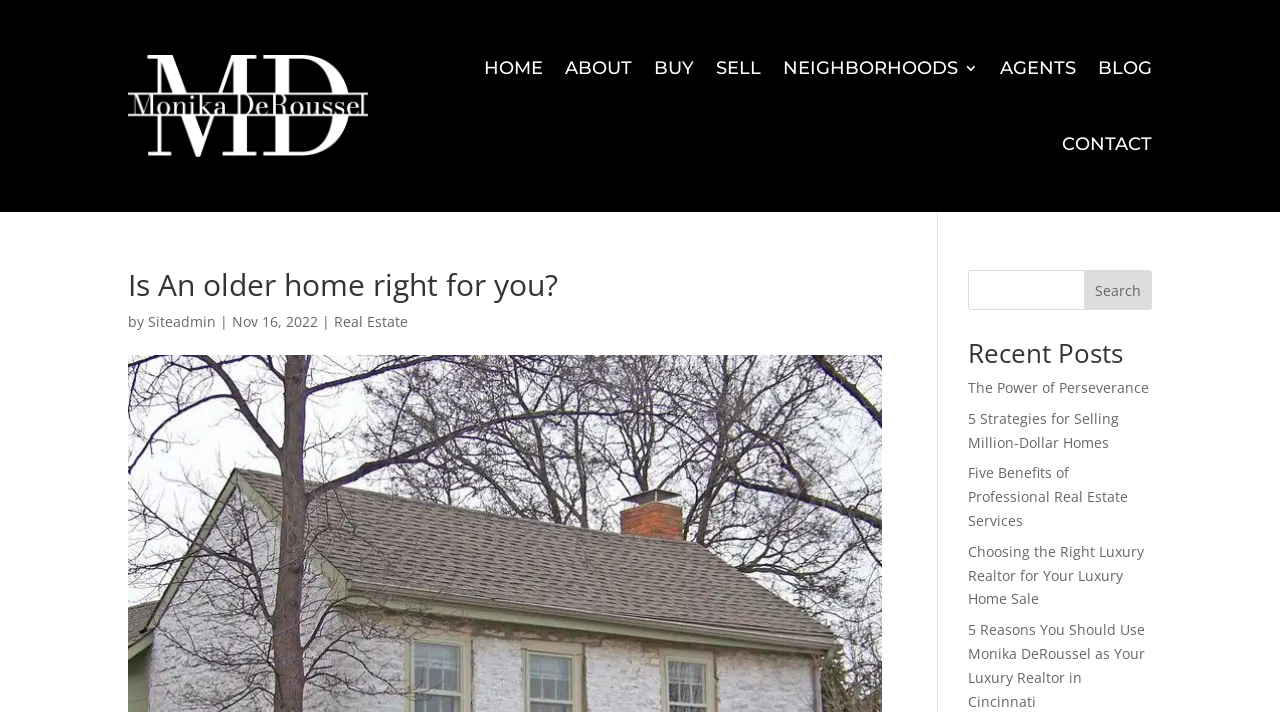Create an in-depth description of the webpage, covering main sections.

This webpage is about real estate, specifically focused on older homes. At the top, there is a navigation menu with seven links: "HOME", "ABOUT", "BUY", "SELL", "NEIGHBORHOODS 3", "AGENTS", and "BLOG", followed by a "CONTACT" link slightly below. 

Below the navigation menu, there is a heading "Is An older home right for you?" with the author's name "Siteadmin" and the date "Nov 16, 2022" next to it. On the same line, there is a link to "Real Estate". 

On the right side of the page, there is a search bar with a "Search" button. Below the search bar, there is a section titled "Recent Posts" with five links to different blog posts, including "The Power of Perseverance", "5 Strategies for Selling Million-Dollar Homes", and others. These links are stacked vertically, with the most recent post at the top.